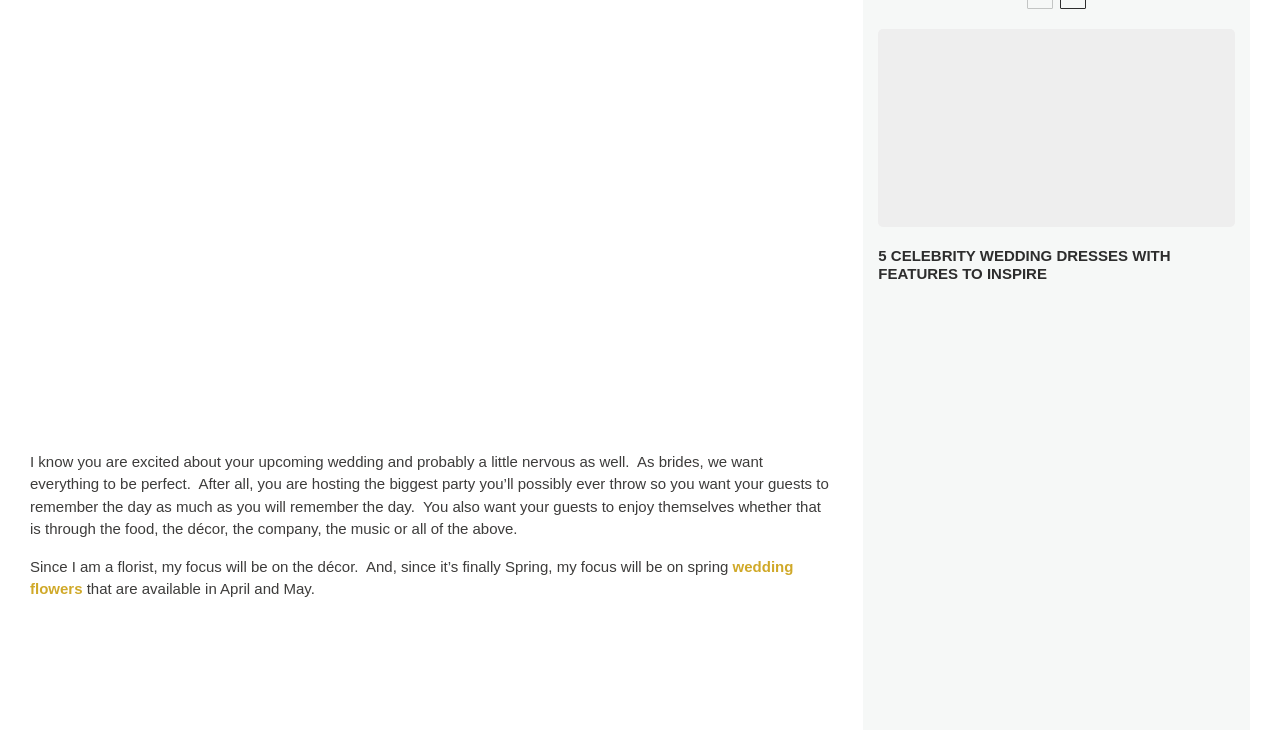Please provide a detailed answer to the question below based on the screenshot: 
What is the topic of the article with the image of a bride and groom dancing?

The article with the image of a bride, groom, and wedding guests dancing while holding glow-in-the-dark sticks is about 10 unique ways to entertain wedding guests.